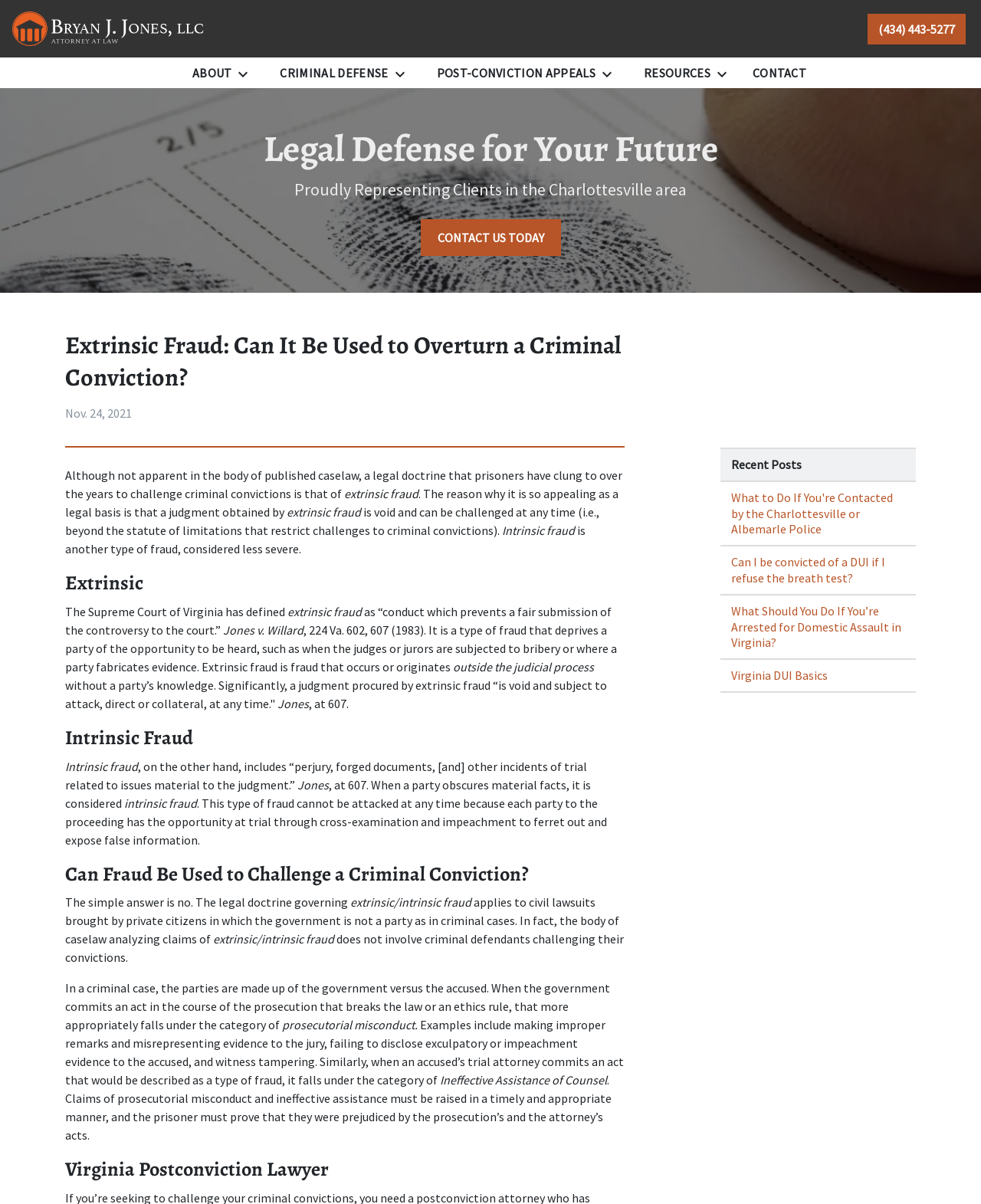What is the name of the law firm?
Look at the screenshot and respond with one word or a short phrase.

Bryan J. Jones, LLC